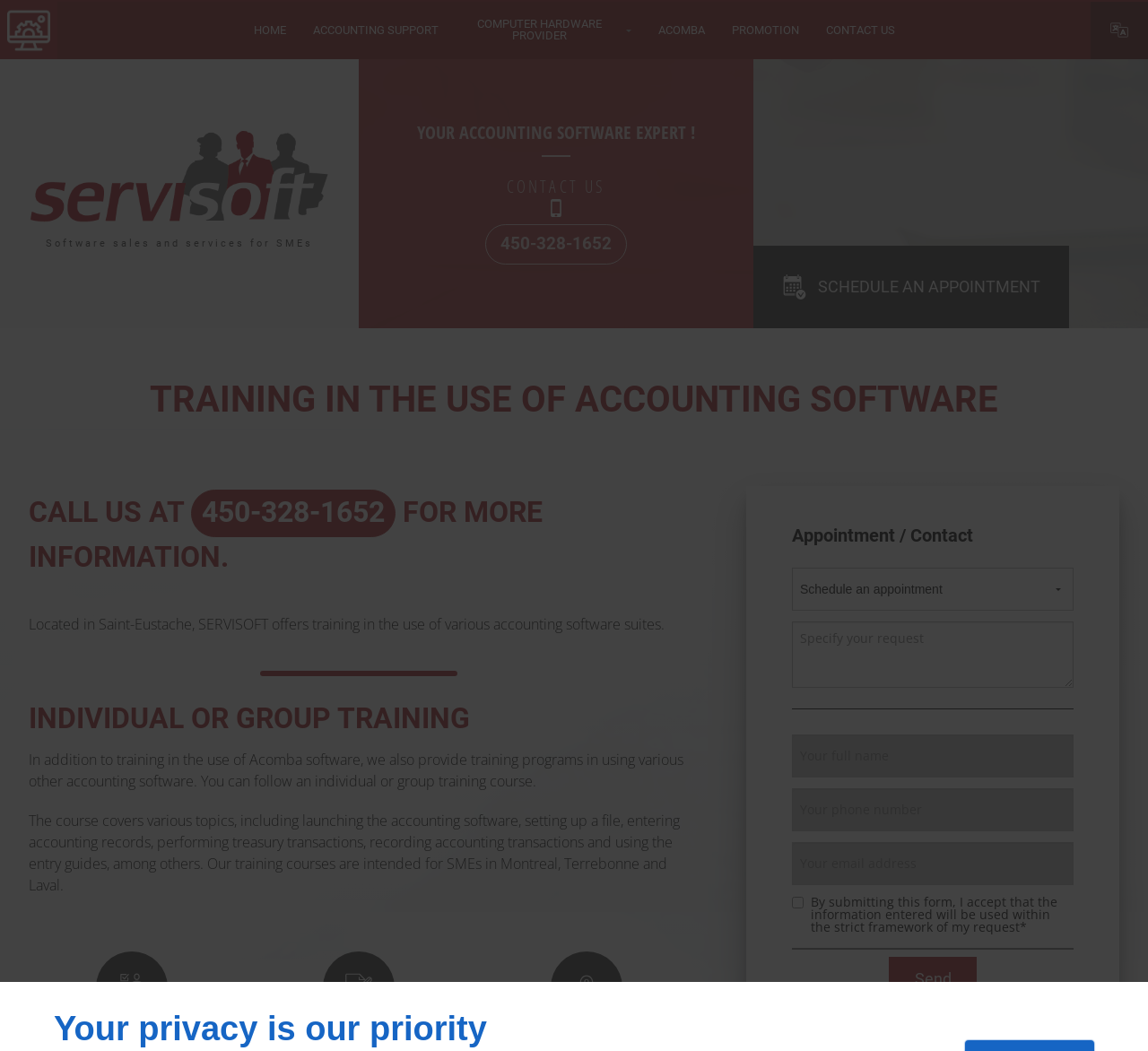Please locate the bounding box coordinates of the element that should be clicked to complete the given instruction: "Click the 'CONTACT US' link".

[0.441, 0.166, 0.528, 0.189]